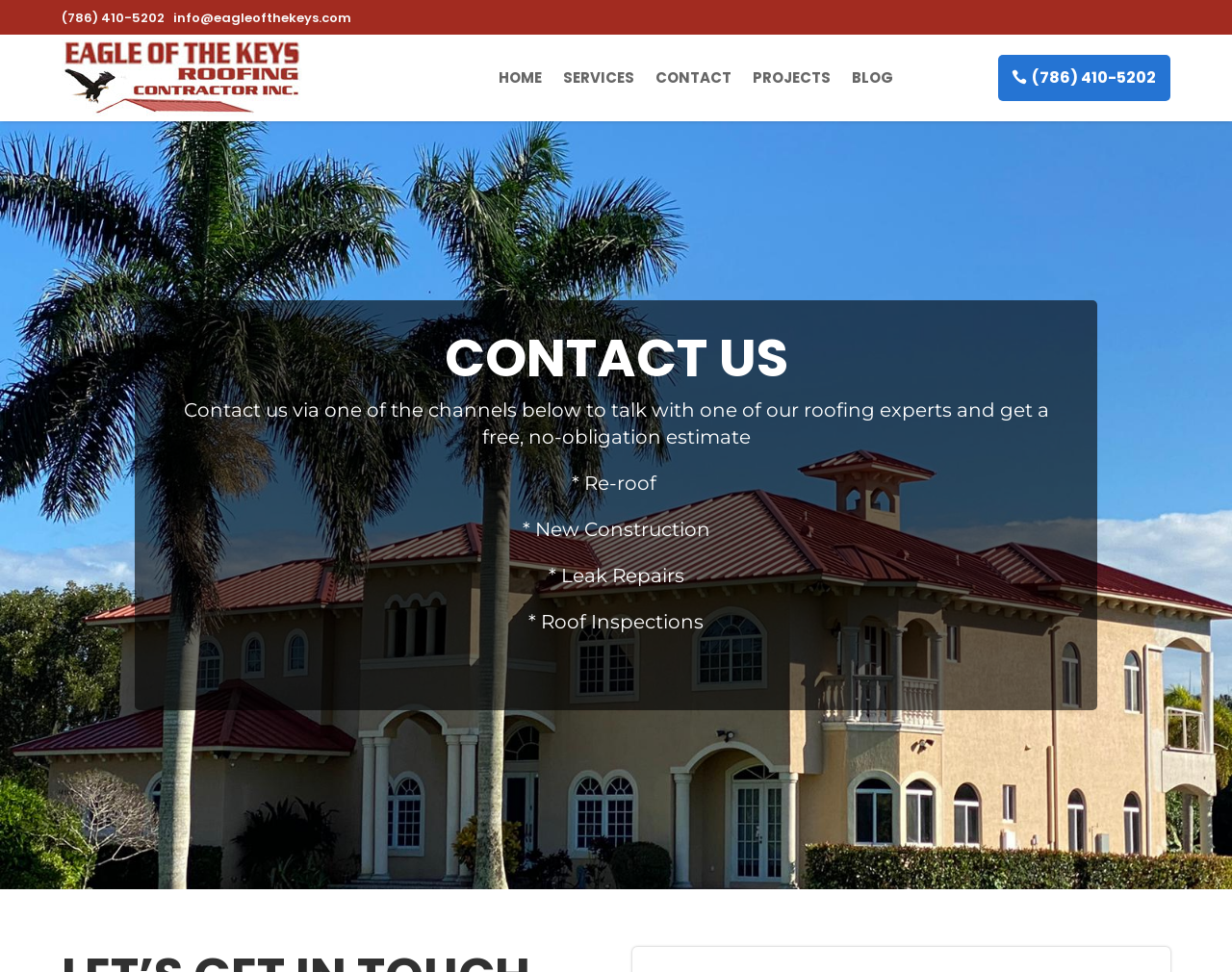Using the information from the screenshot, answer the following question thoroughly:
What services does Eagle of the Keys Roofing offer?

I found the services by looking at the static text elements under the 'CONTACT US' heading, which lists the different services offered by Eagle of the Keys Roofing.